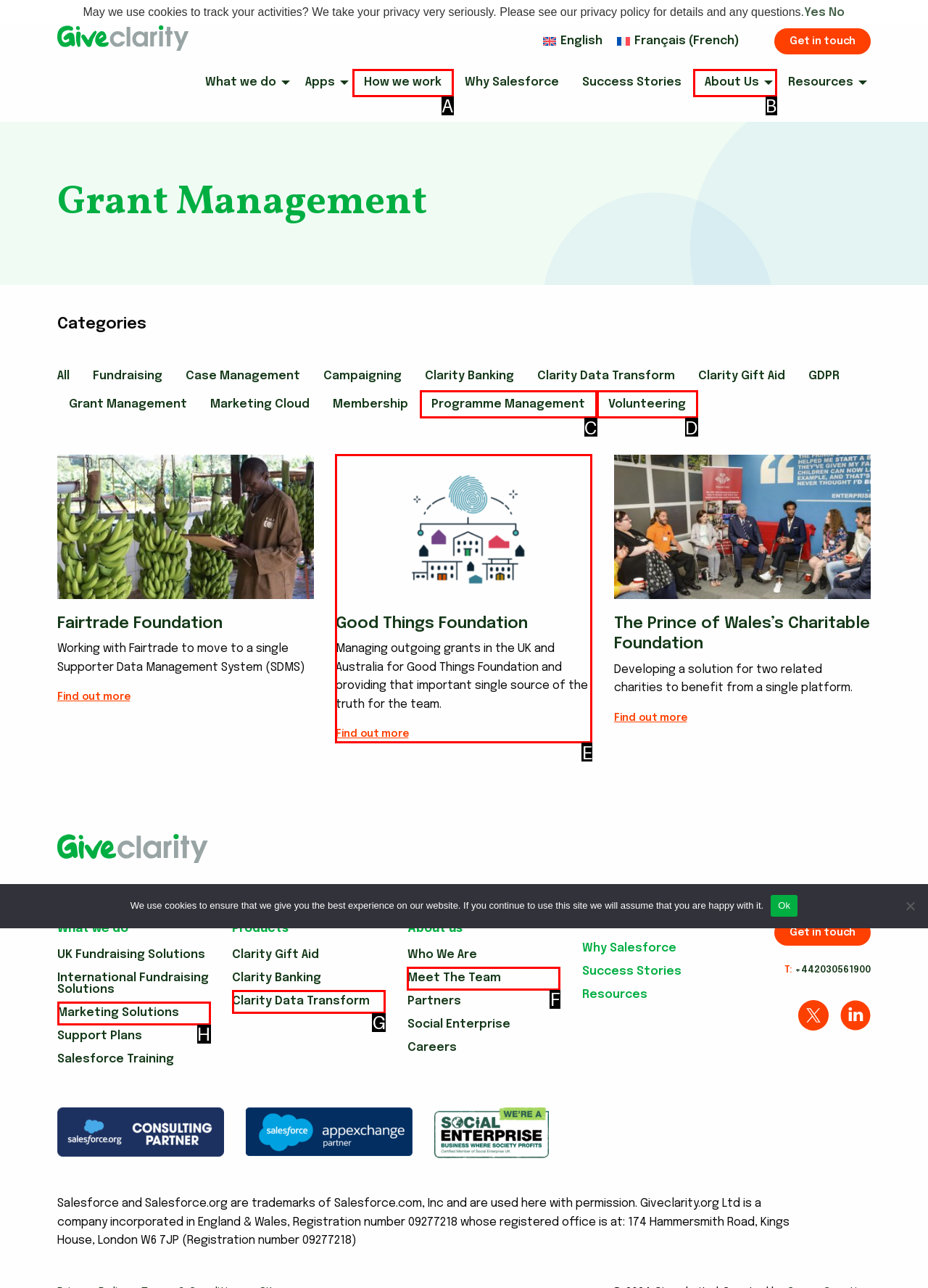Using the description: Volunteering, find the HTML element that matches it. Answer with the letter of the chosen option.

D